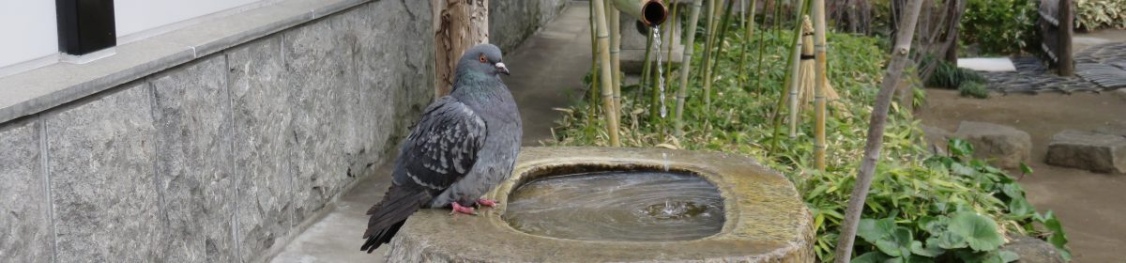What is the atmosphere in the background?
Please answer the question as detailed as possible based on the image.

The background of the image features lush greenery and bamboo stalks, creating a tranquil atmosphere that enhances the peaceful scene.